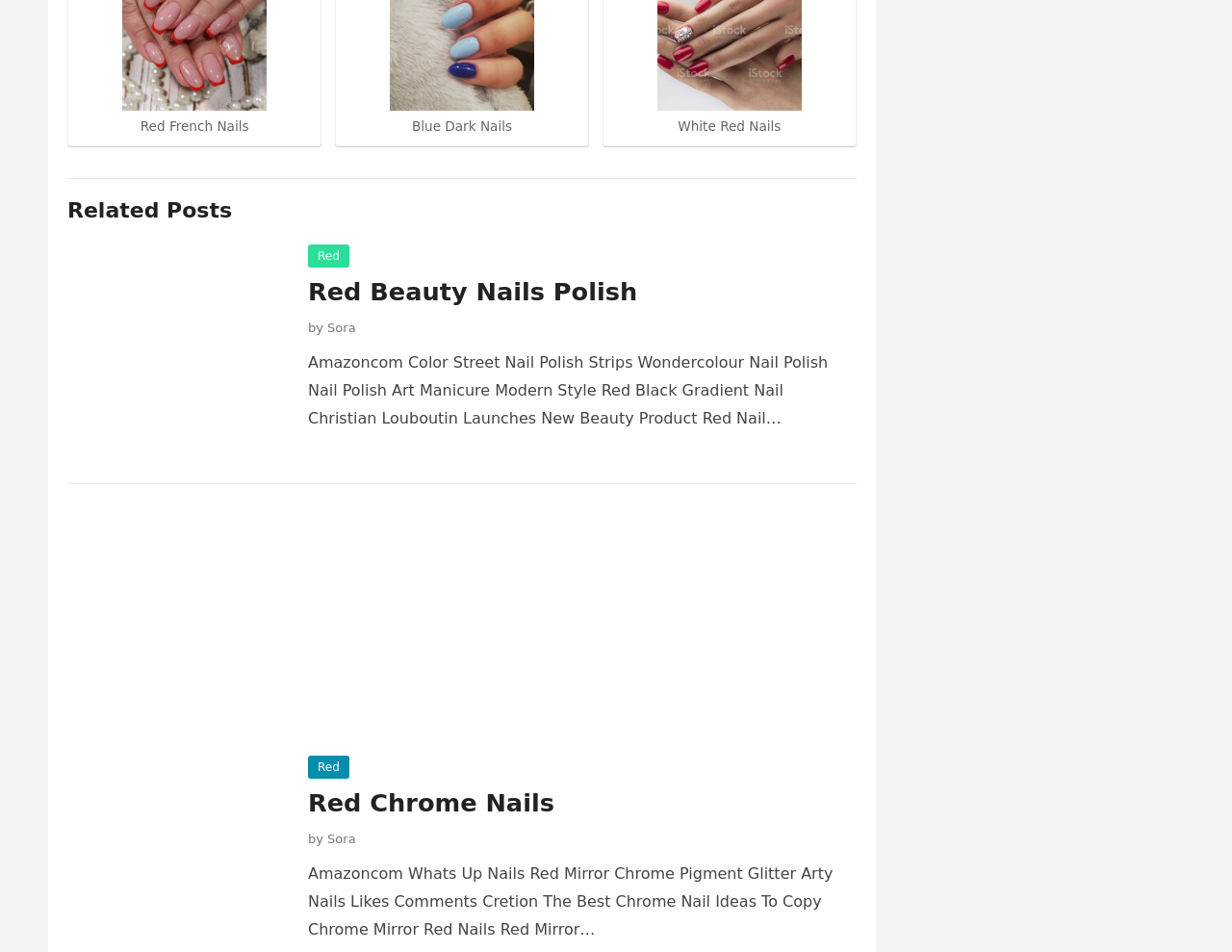Find the bounding box coordinates of the element to click in order to complete the given instruction: "visit the Institute for Global Engagement website."

None